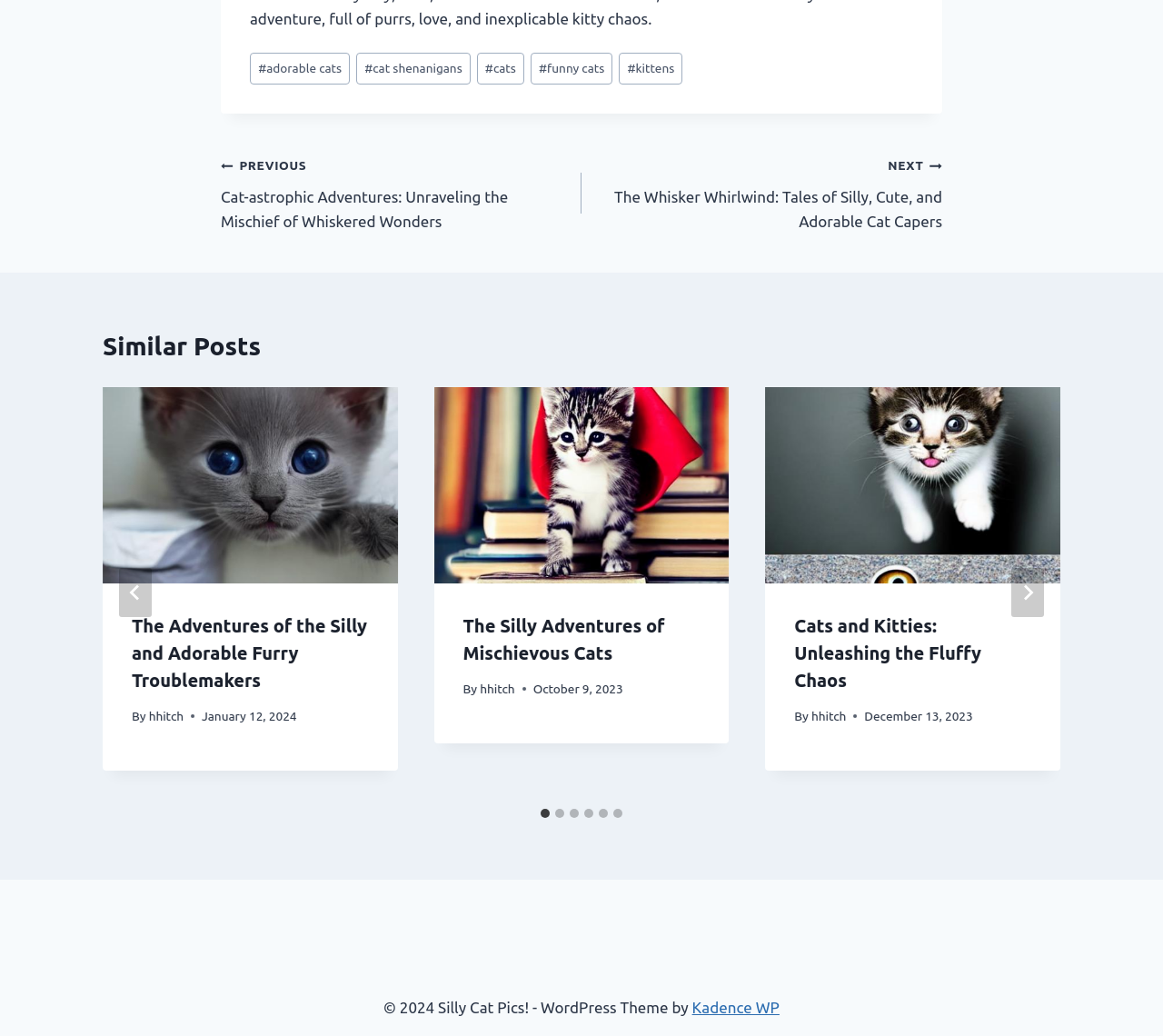Please identify the bounding box coordinates of the area that needs to be clicked to follow this instruction: "View Boozy Bartending Company on Facebook".

None